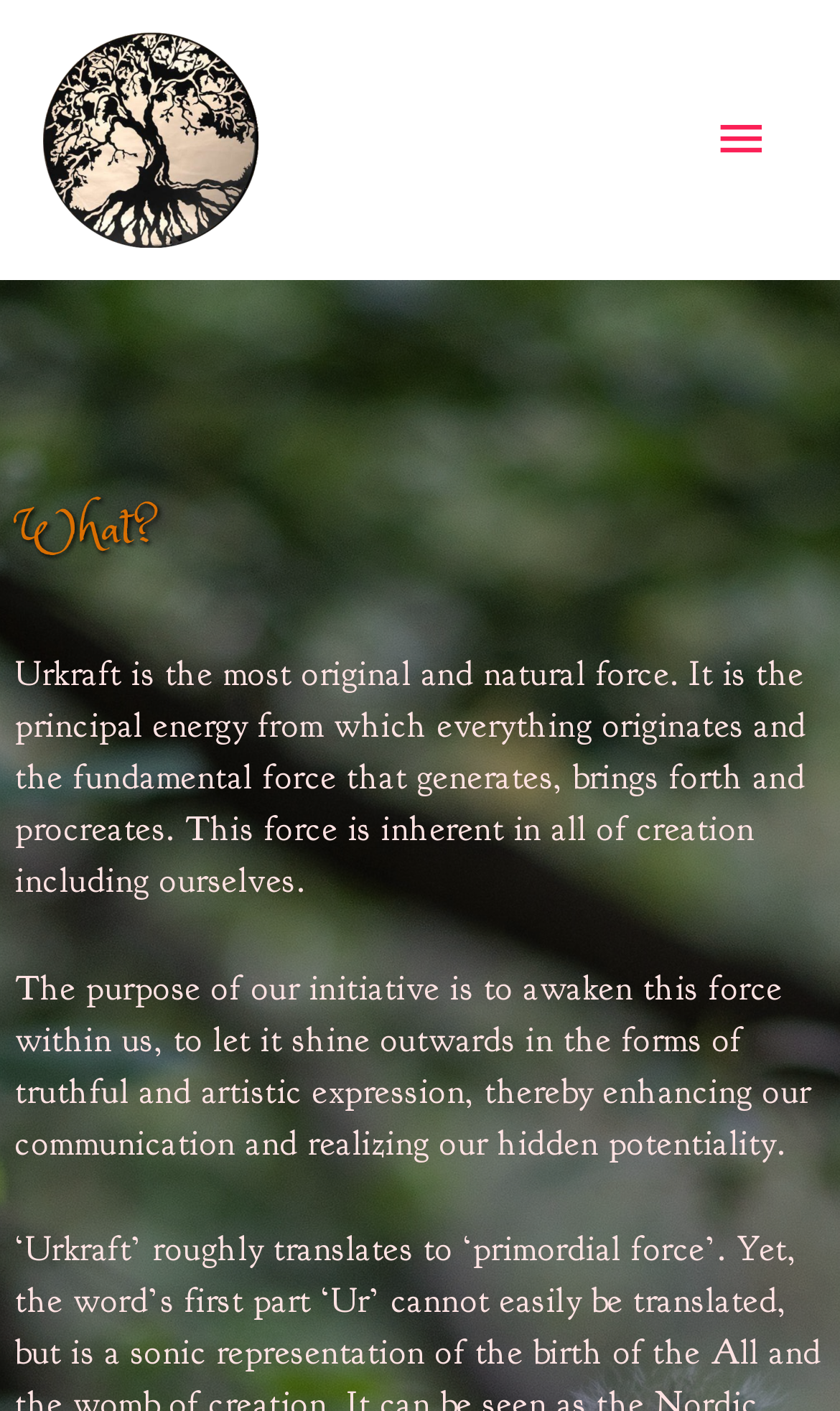Using the information in the image, give a comprehensive answer to the question: 
What is the purpose of the initiative?

According to the webpage, the purpose of the initiative is to awaken this force within us, to let it shine outwards in the forms of truthful and artistic expression, thereby enhancing our communication and realizing our hidden potentiality.